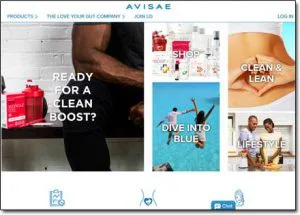Please answer the following question using a single word or phrase: How many sections are on the webpage?

four